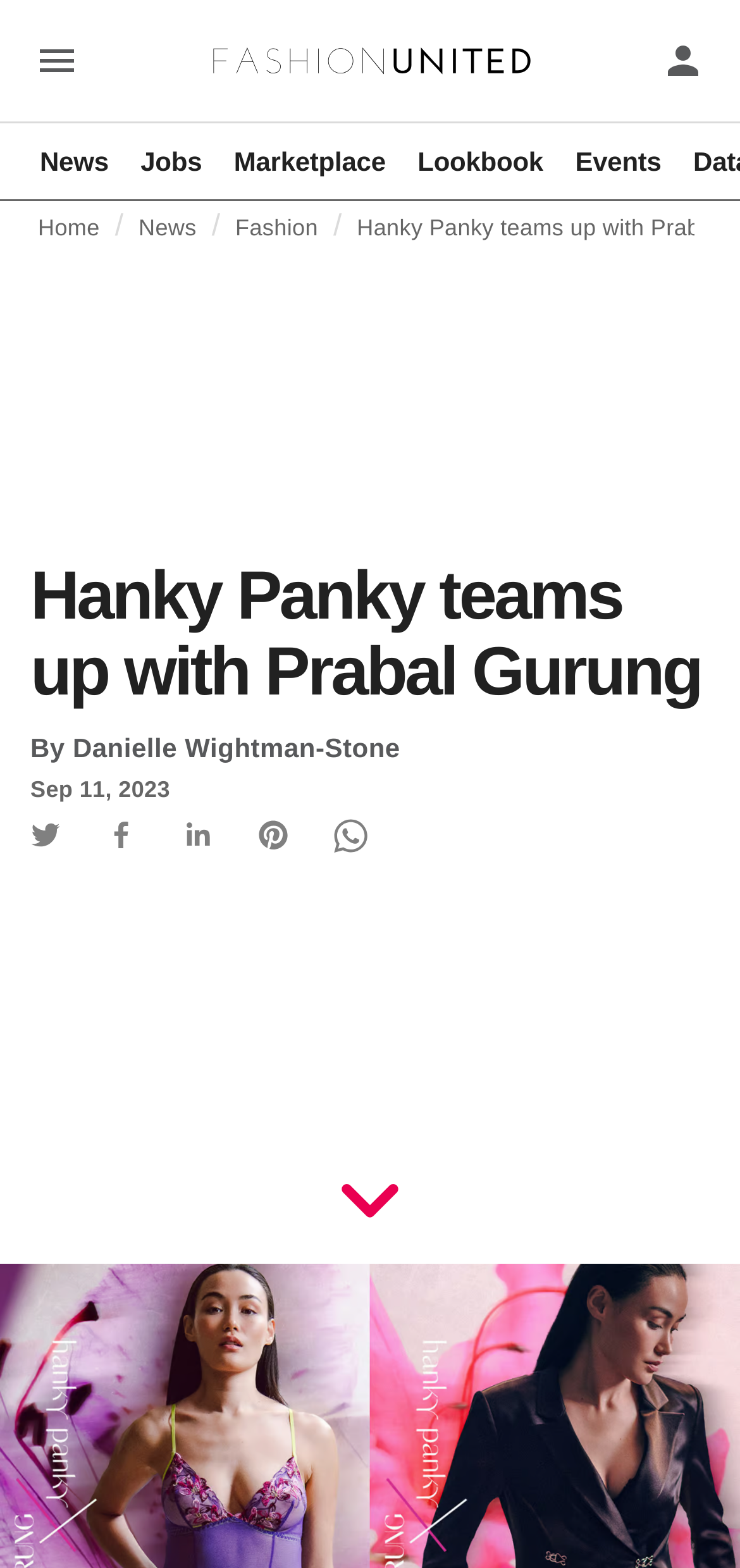Find the bounding box coordinates for the element that must be clicked to complete the instruction: "Read the article by Danielle Wightman-Stone". The coordinates should be four float numbers between 0 and 1, indicated as [left, top, right, bottom].

[0.041, 0.467, 0.541, 0.486]